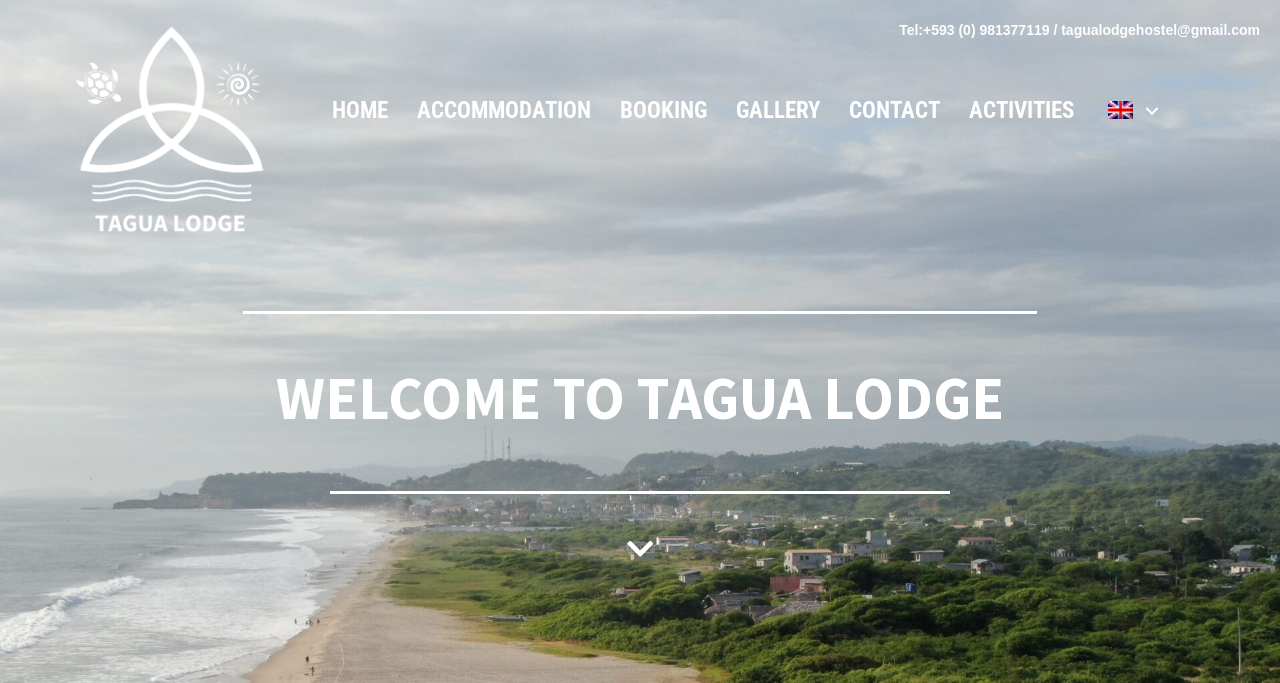Please reply to the following question with a single word or a short phrase:
What is the email address to contact Tagua Lodge?

tagualodgehostel@gmail.com